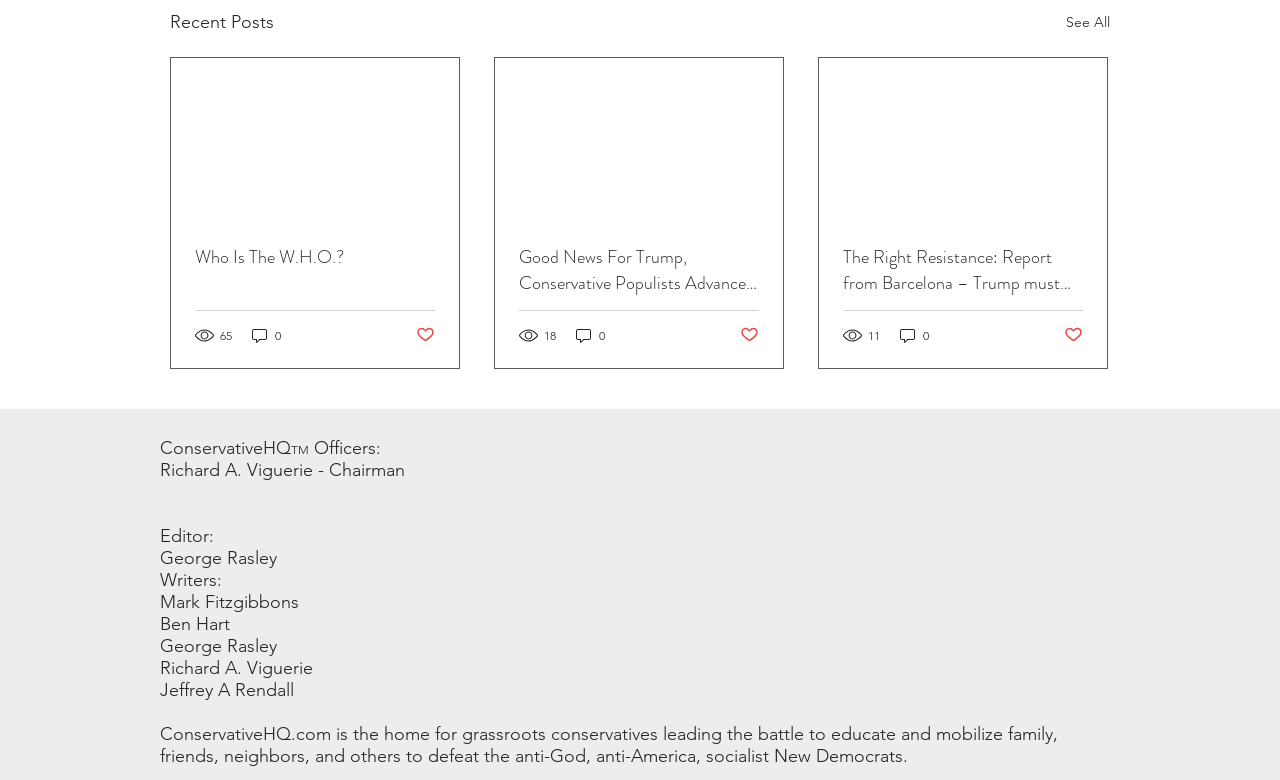Give a concise answer using only one word or phrase for this question:
What is the title of the first article?

Who Is The W.H.O.?